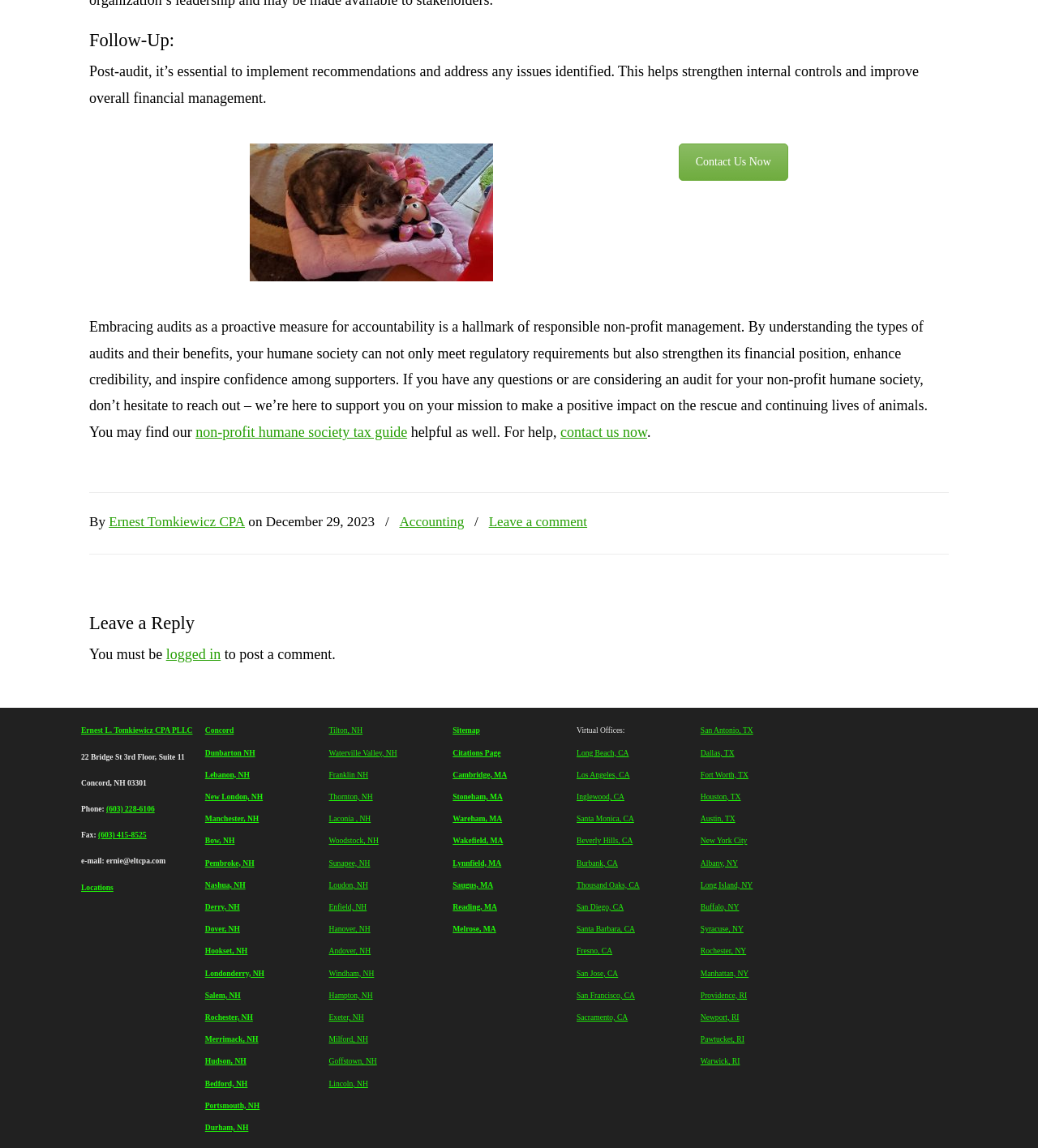Locate the bounding box coordinates of the area you need to click to fulfill this instruction: 'Read the article about non-profit humane society tax guide'. The coordinates must be in the form of four float numbers ranging from 0 to 1: [left, top, right, bottom].

[0.188, 0.369, 0.392, 0.383]